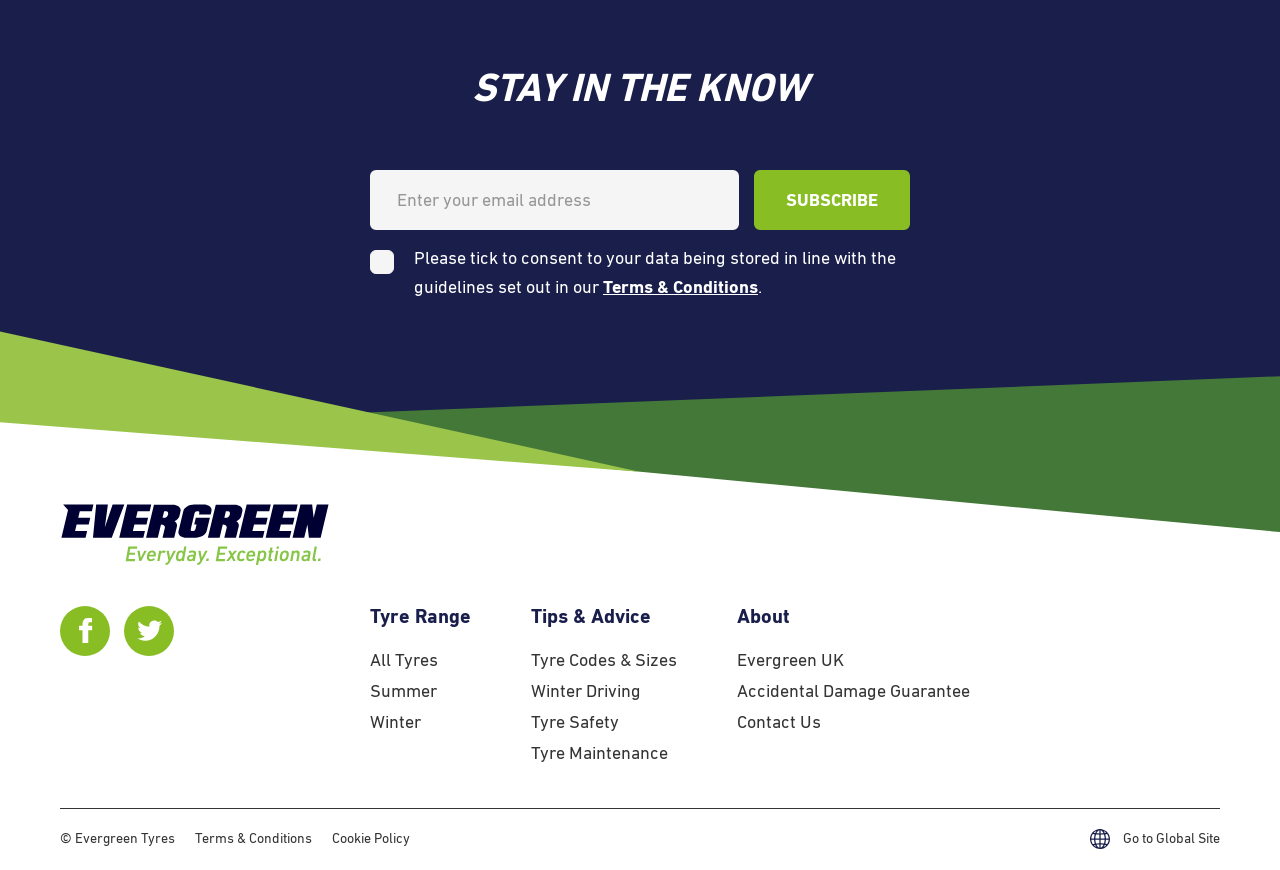What is the purpose of the checkbox?
Please provide a comprehensive answer based on the details in the screenshot.

The checkbox is located next to the text 'Please tick to consent to your data being stored in line with the guidelines set out in our Terms & Conditions.' This suggests that the purpose of the checkbox is to obtain the user's consent to store their data.